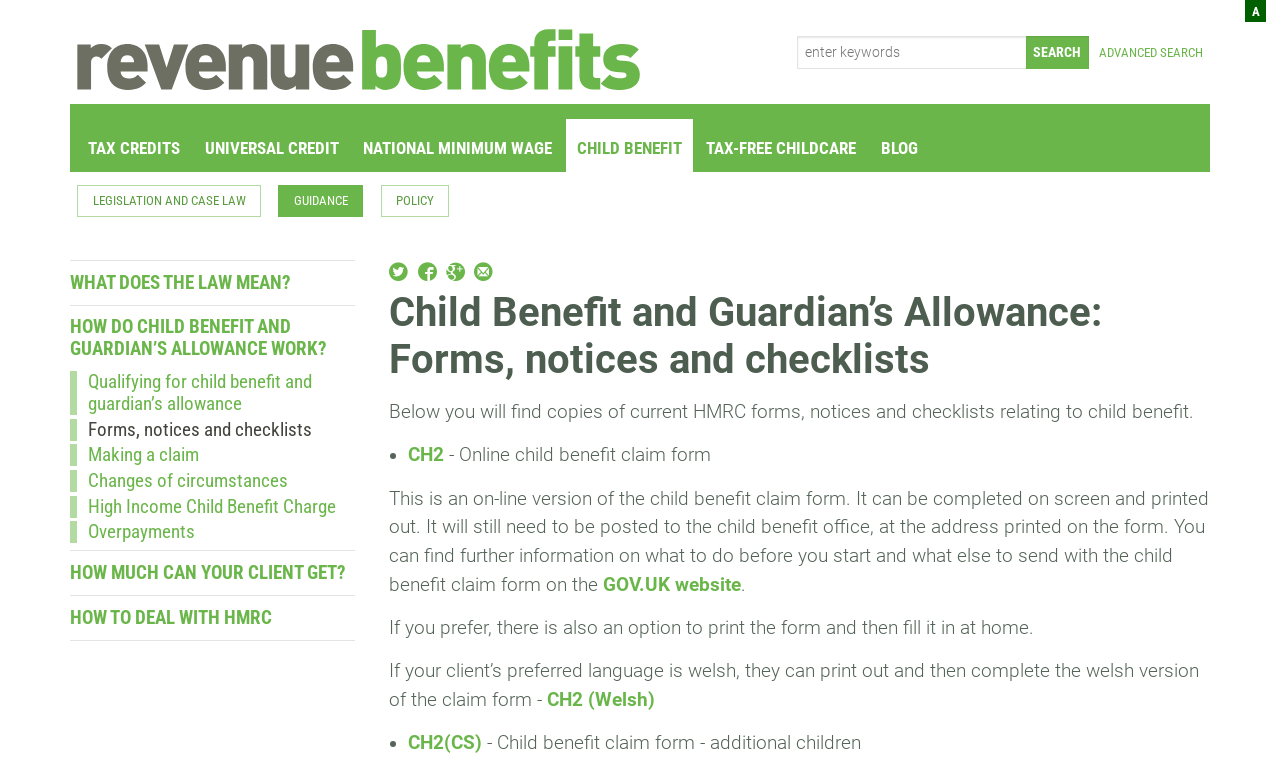Your task is to extract the text of the main heading from the webpage.

Child Benefit and Guardian’s Allowance: Forms, notices and checklists